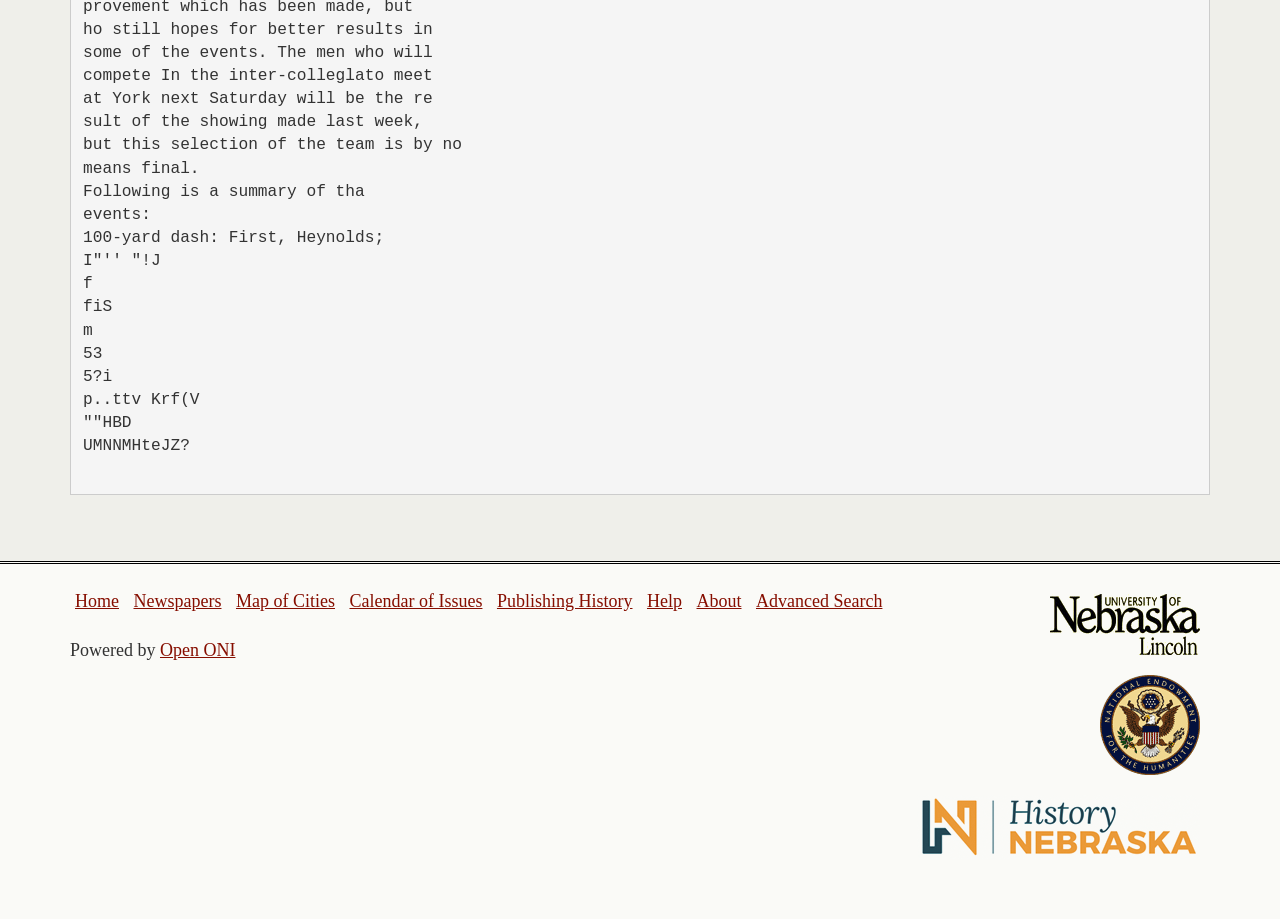What is the text next to the 'Open ONI' link? Observe the screenshot and provide a one-word or short phrase answer.

Powered by